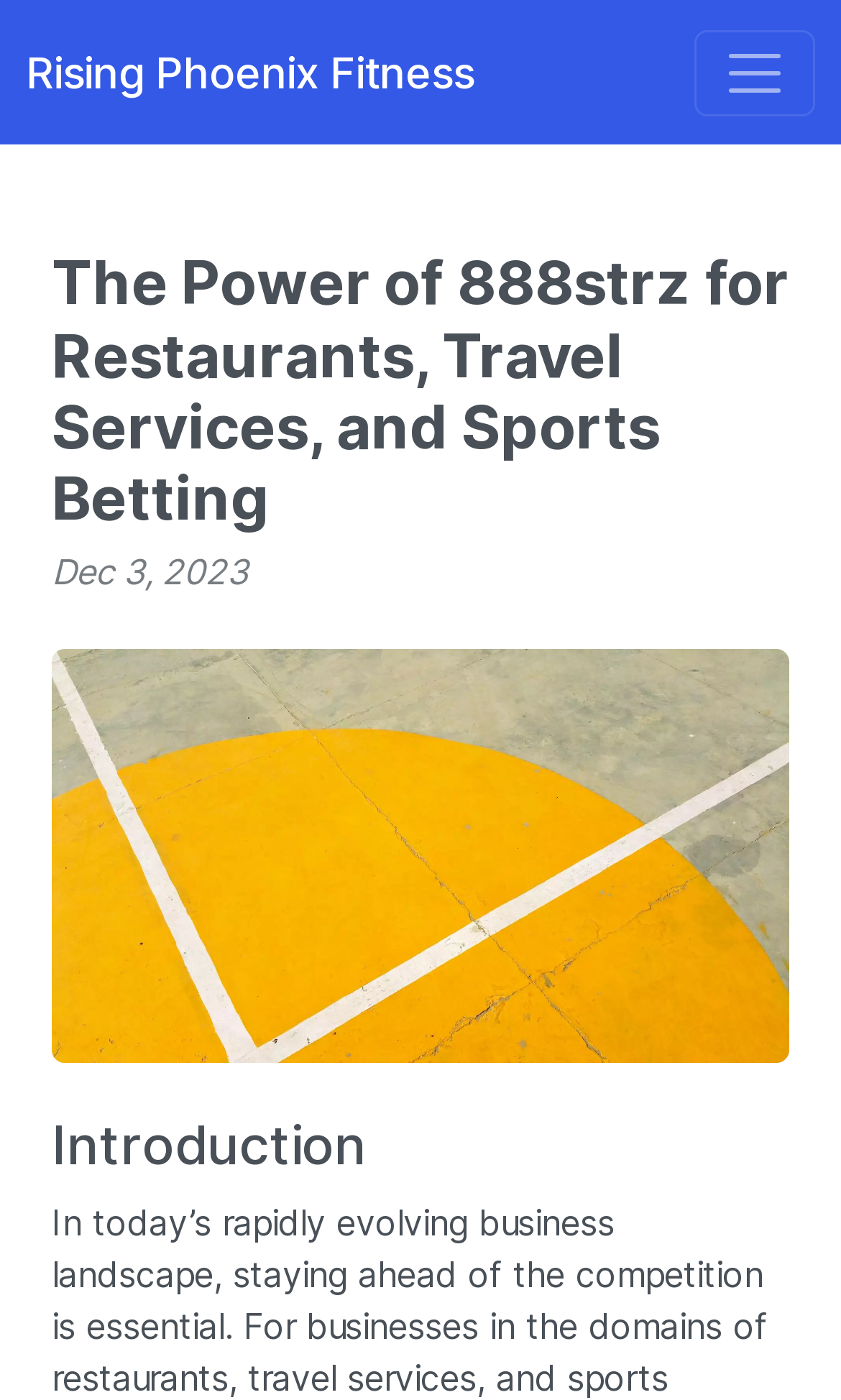Provide a short answer using a single word or phrase for the following question: 
Is there a navigation button on the webpage?

Yes